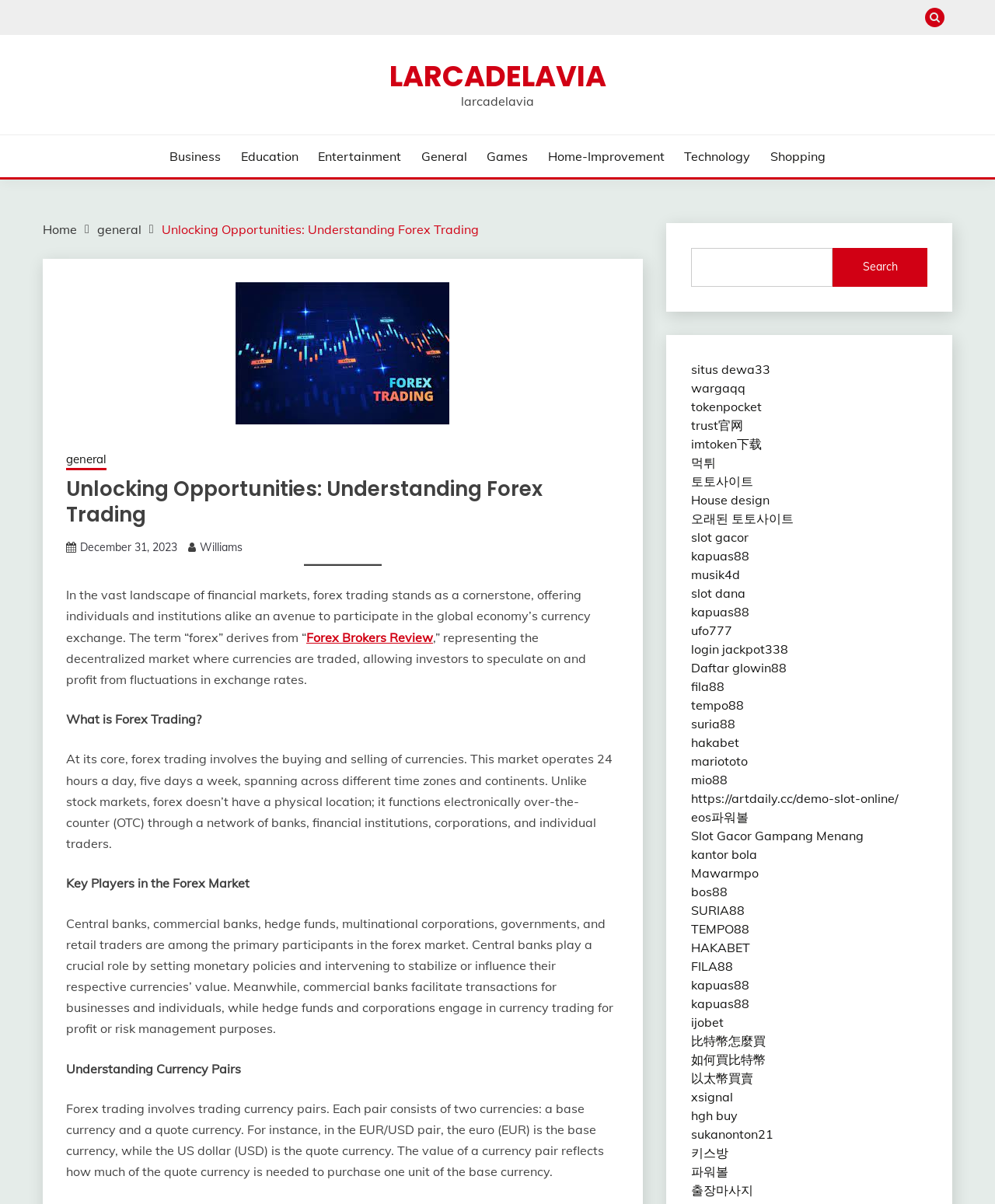Based on the image, please respond to the question with as much detail as possible:
What is the main topic of this webpage?

Based on the webpage content, the main topic is forex trading, which is evident from the title 'Unlocking Opportunities: Understanding Forex Trading' and the detailed explanations of forex trading, currency pairs, and key players in the forex market.